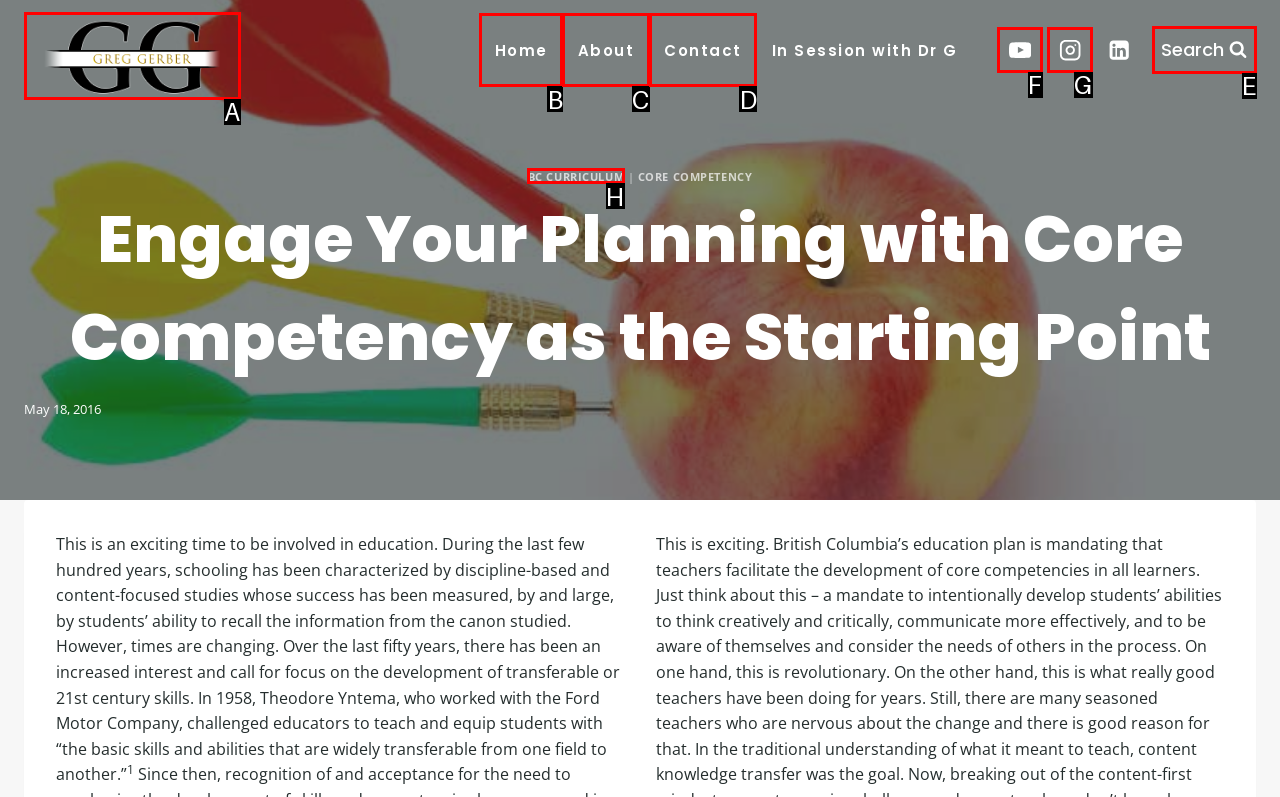Select the HTML element that matches the description: YouTube. Provide the letter of the chosen option as your answer.

F